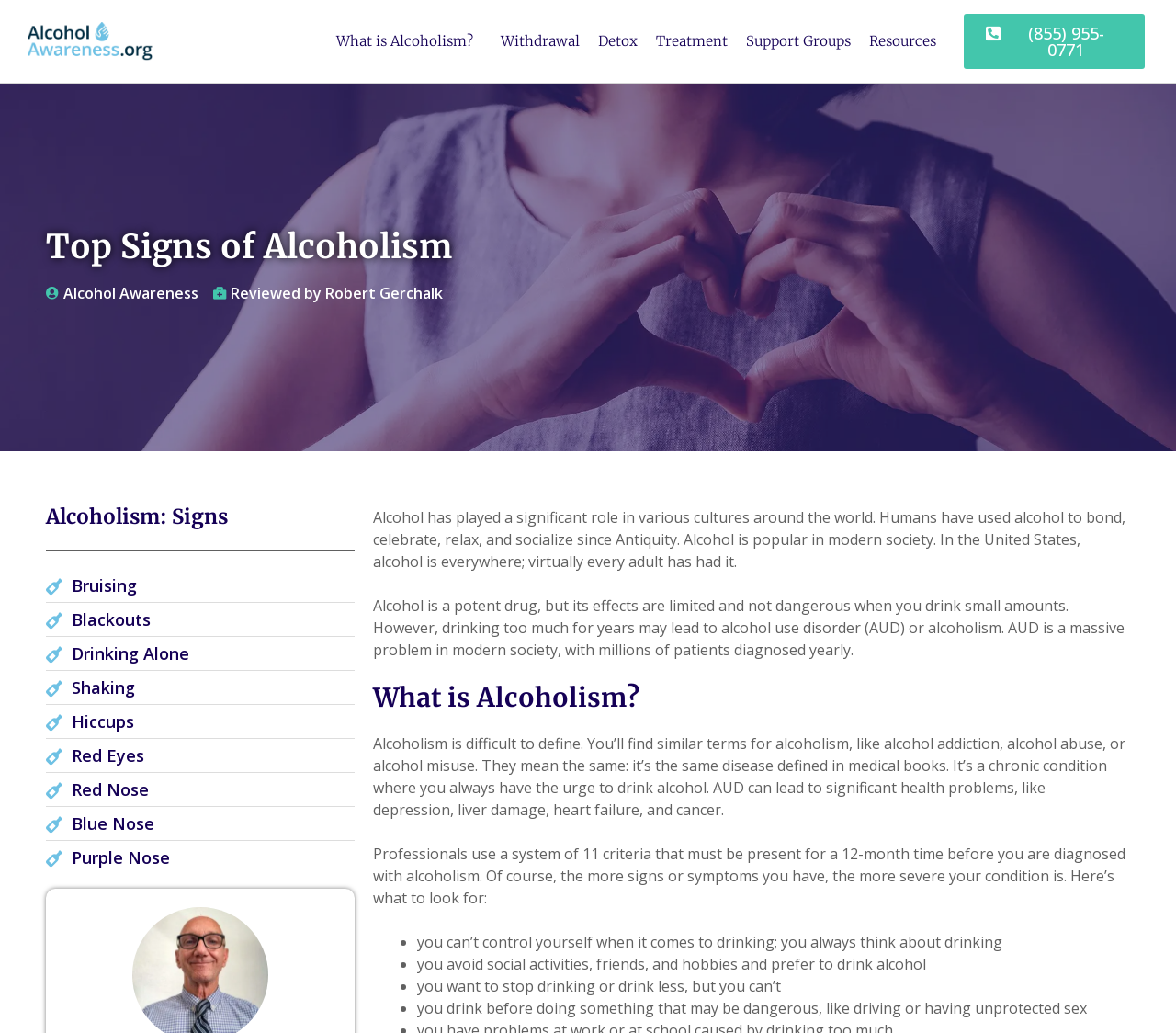Describe all the key features of the webpage in detail.

The webpage is about alcoholism and its signs, with a focus on educating readers about the symptoms and treatment options. At the top, there is a navigation menu with links to related topics such as "What is Alcoholism?", "Withdrawal", "Detox", "Treatment", "Support Groups", and "Resources". 

Below the navigation menu, there is a prominent heading "Top Signs of Alcoholism" followed by a link to "Alcohol Awareness" and a text "Reviewed by Robert Gerchalk". 

The main content of the webpage is divided into sections, with headings and paragraphs of text. The first section is about the role of alcohol in society, mentioning its cultural significance and widespread use. 

The next section is about the dangers of excessive drinking, explaining that it can lead to alcohol use disorder (AUD) or alcoholism. This section is headed by "What is Alcoholism?" and provides a detailed definition of the condition, including its symptoms and health risks.

The webpage also lists 11 criteria used to diagnose alcoholism, with each criterion marked by a bullet point. These criteria include signs such as lack of control over drinking, avoidance of social activities, and desire to stop drinking but being unable to do so.

Throughout the webpage, there are links to related topics and a phone number "(855) 955-0771" to call for more information or support.